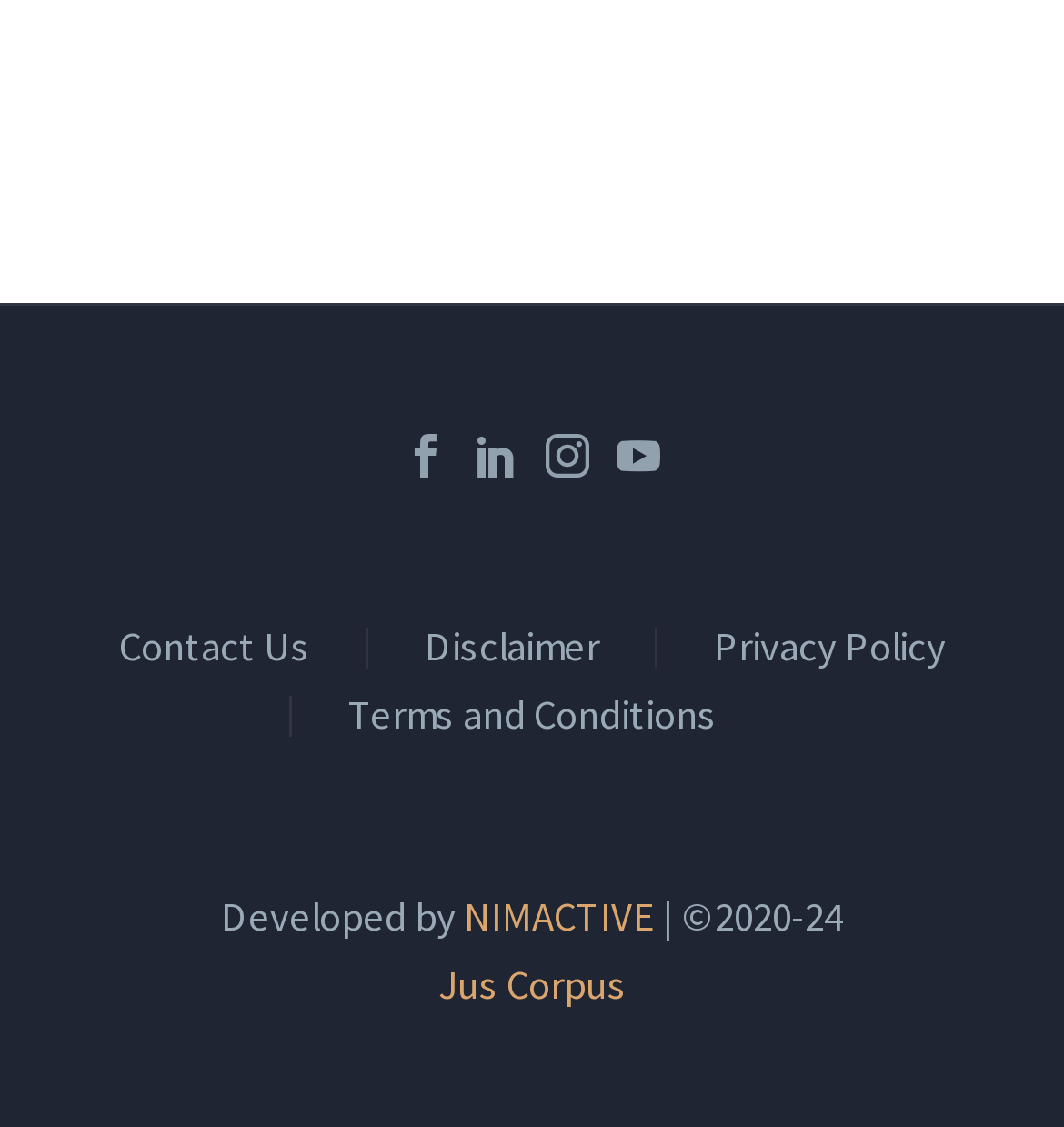Using the element description: "title="Facebook"", determine the bounding box coordinates for the specified UI element. The coordinates should be four float numbers between 0 and 1, [left, top, right, bottom].

[0.379, 0.384, 0.421, 0.423]